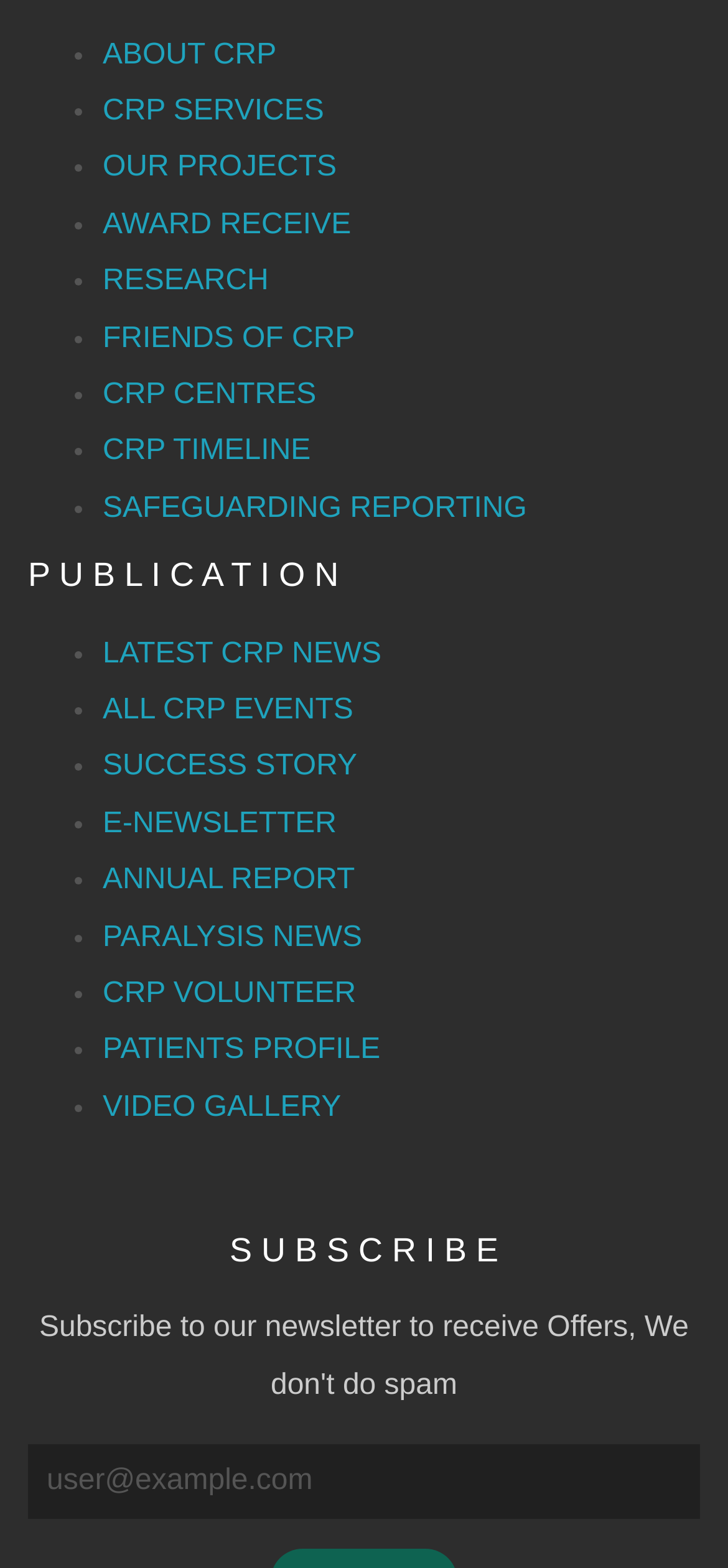Please identify the bounding box coordinates of the region to click in order to complete the given instruction: "View CRP SERVICES". The coordinates should be four float numbers between 0 and 1, i.e., [left, top, right, bottom].

[0.141, 0.061, 0.445, 0.081]